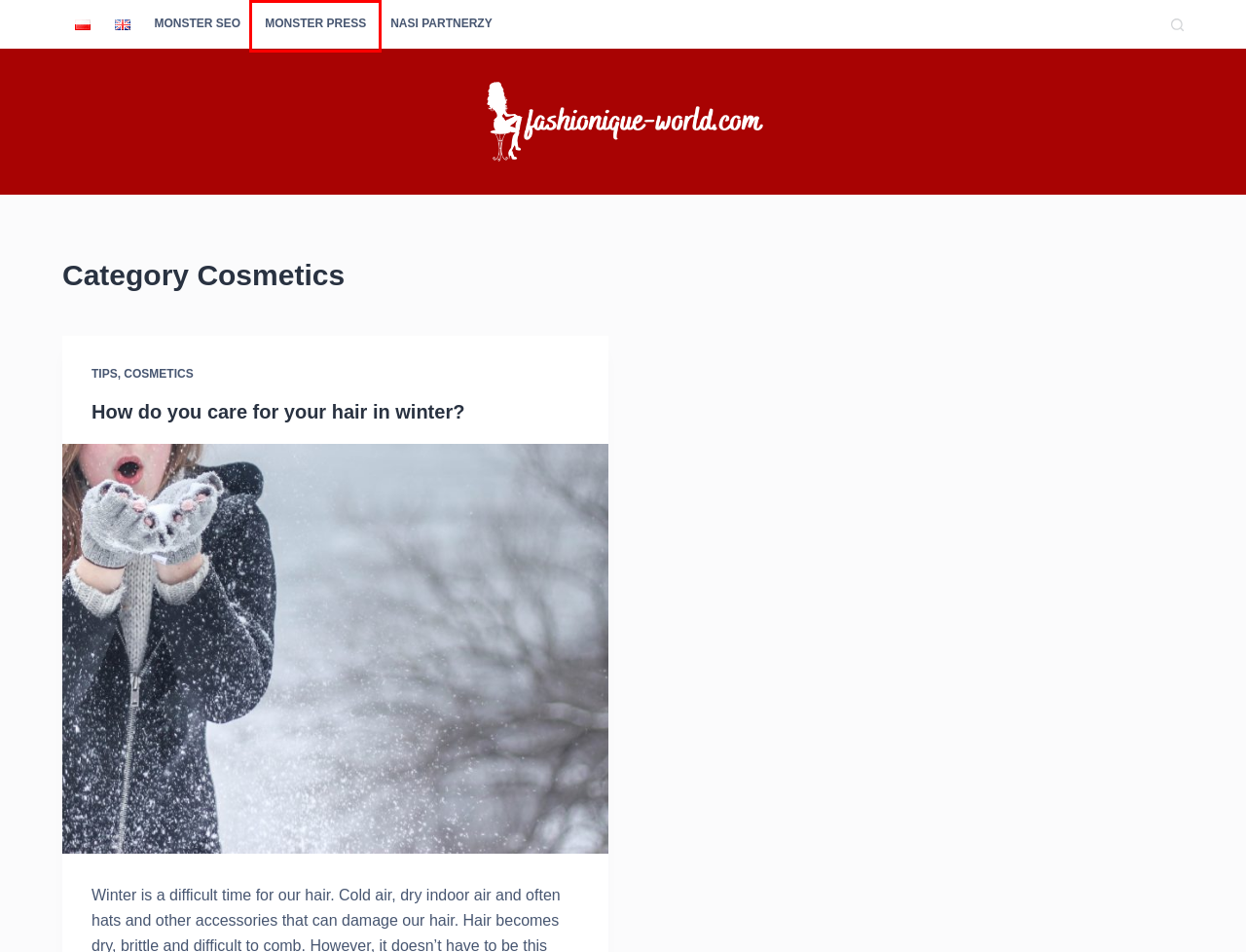Examine the screenshot of a webpage with a red bounding box around a UI element. Select the most accurate webpage description that corresponds to the new page after clicking the highlighted element. Here are the choices:
A. Digitalic-Hub.com - Elektronika, Internet i Nowoczesne Technologie
B. Home-mission.com - Twój ulubiony portal w tematyce Dom i Ogród
C. Konsultacje i usługi SEO - Tomek Sikora - Monster SEO Agency
D. Fashionique-world.com - Portal modowy - Moda, trendy i stylizacje
E. Monster Press Agency – Link Building, Artykuły sponsorowane, Content Marketing
F. Tips - fashionique-world.com
G. Life-Enthusiasm.com - Portal pełen życiowej energii - Trening, dieta, relaks
H. Moto-Brain.com - Motoryzacyjny świat - Samochody, porady i akcesoria

E